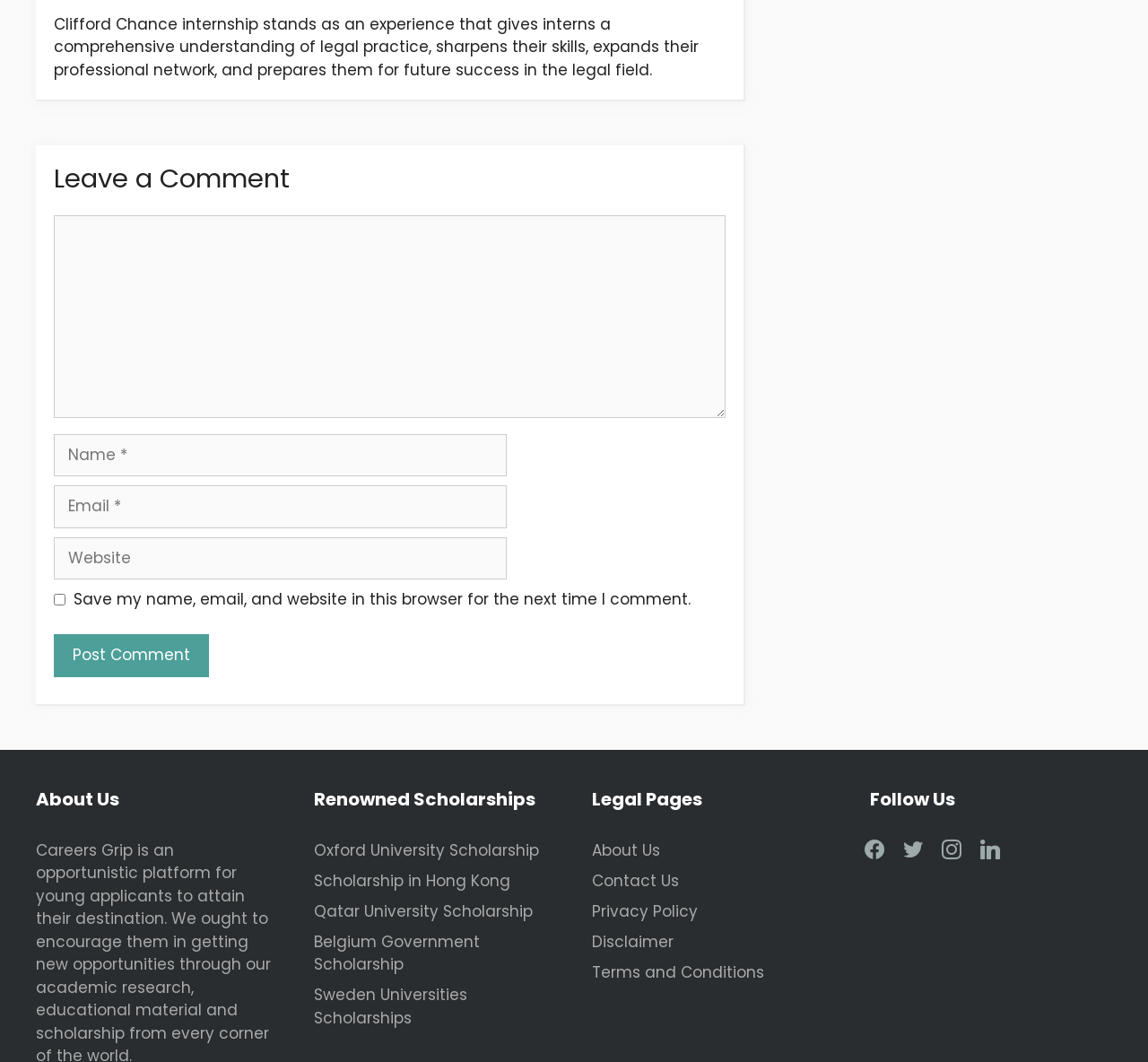Please analyze the image and provide a thorough answer to the question:
What is the last link under 'Legal Pages'?

Under the heading 'Legal Pages', the last link is 'Terms and Conditions', which is located at the bottom of the section.